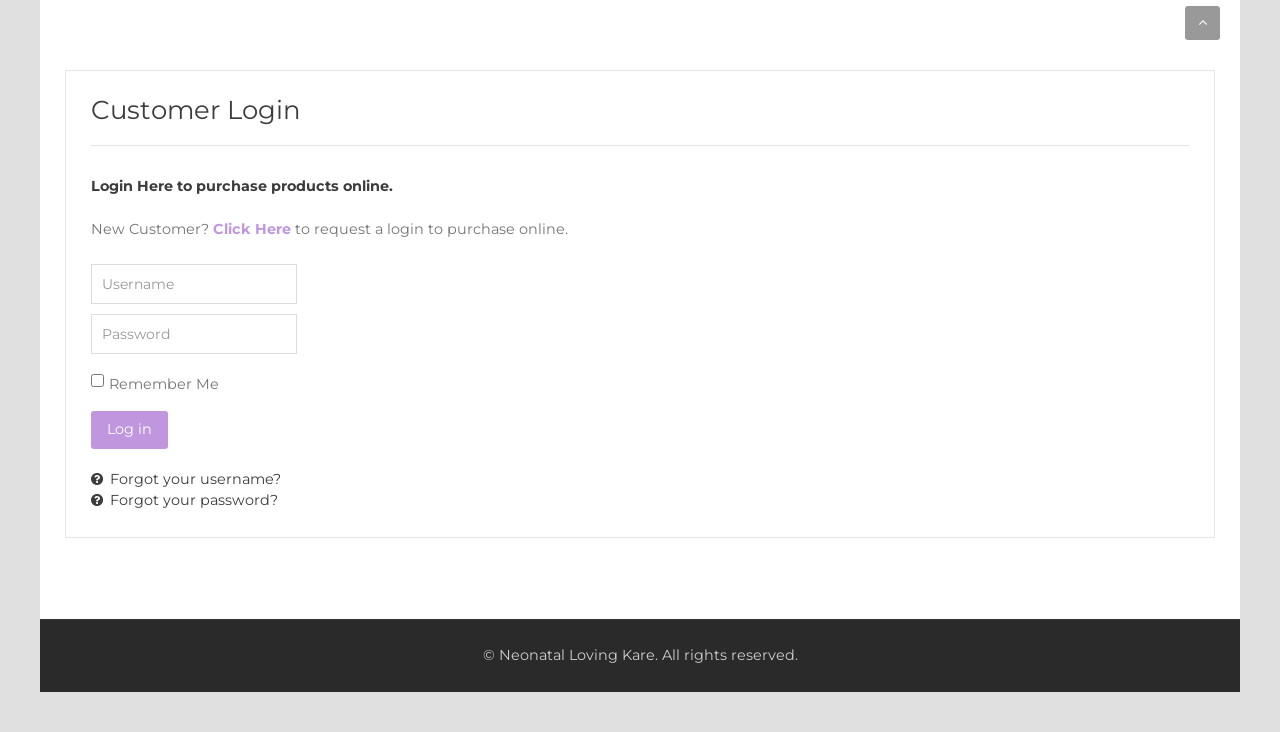What is the copyright information at the bottom?
Based on the visual information, provide a detailed and comprehensive answer.

The copyright information at the bottom of the webpage indicates that the website and its content are owned by Neonatal Loving Kare, and all rights are reserved.